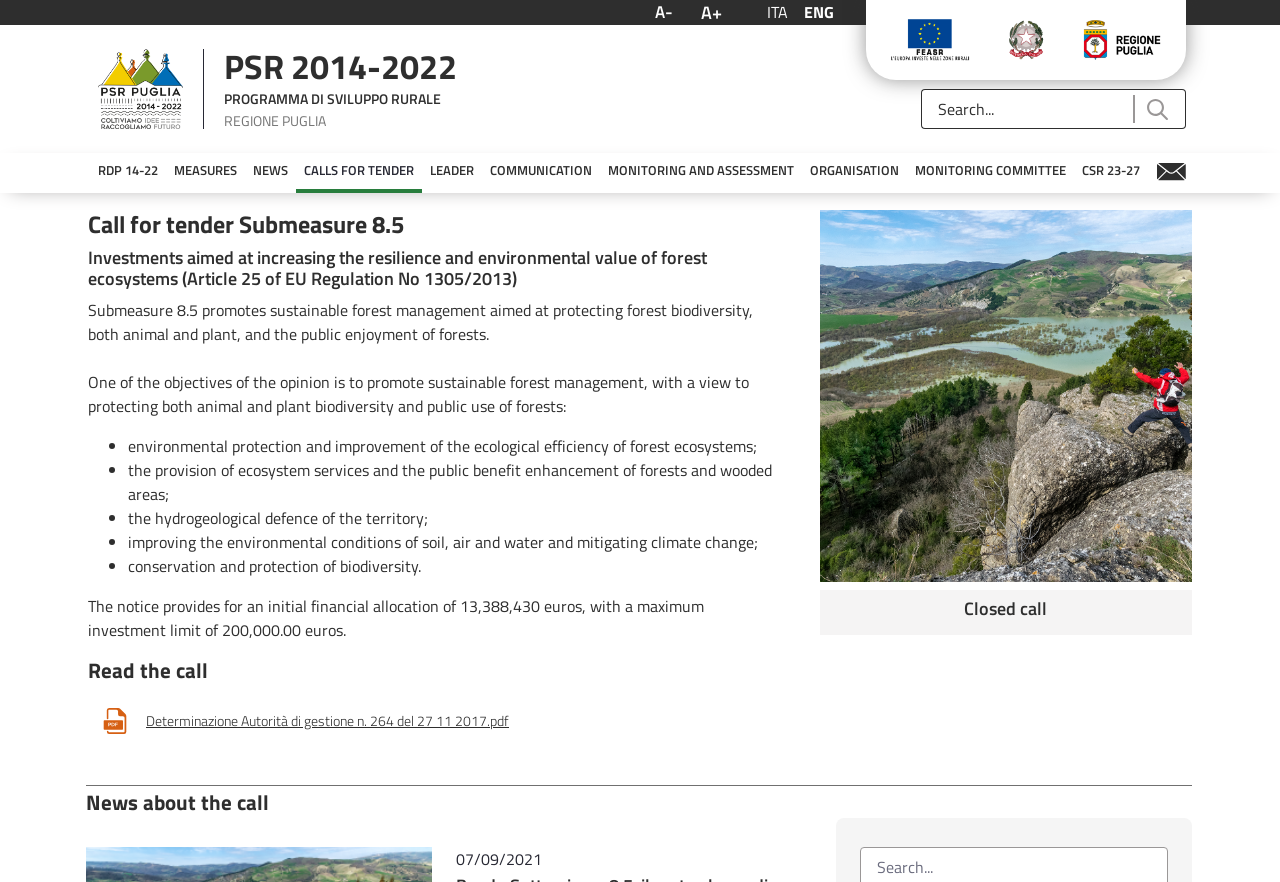Explain the features and main sections of the webpage comprehensively.

The webpage is about the "Bando Sottomisura 8.5 - PSR Puglia" which appears to be a call for tender related to sustainable forest management. 

At the top of the page, there are two headings, "A-" and "A+", followed by language options "ITA" and "ENG". Below these, there are three links with corresponding images, representing the European Union, Repubblica Italiana, and Regione Puglia. 

On the left side of the page, there is a menu bar with several menu items, including "RDP 14-22", "MEASURES", "NEWS", "CALLS FOR TENDER", "LEADER", "COMMUNICATION", "MONITORING AND ASSESSMENT", "ORGANISATION", "MONITORING COMMITTEE", and "CSR 23-27". 

The main content of the page is divided into several sections. The first section has a heading "Bando Sottomisura 8.5" and a subheading "Call for tender Submeasure 8.5". Below this, there is a description of the call, which aims to promote sustainable forest management and protect forest biodiversity. 

The description is followed by a list of objectives, including environmental protection, provision of ecosystem services, hydrogeological defence of the territory, improving environmental conditions, and conservation and protection of biodiversity. 

Further down, there is a section with a heading "Read the call" and a link to a PDF document. Below this, there is a section with a heading "Closed call" and another section with a heading "News about the call" which includes a date "07/09/2021". 

On the top right side of the page, there is a search box with a submit button.